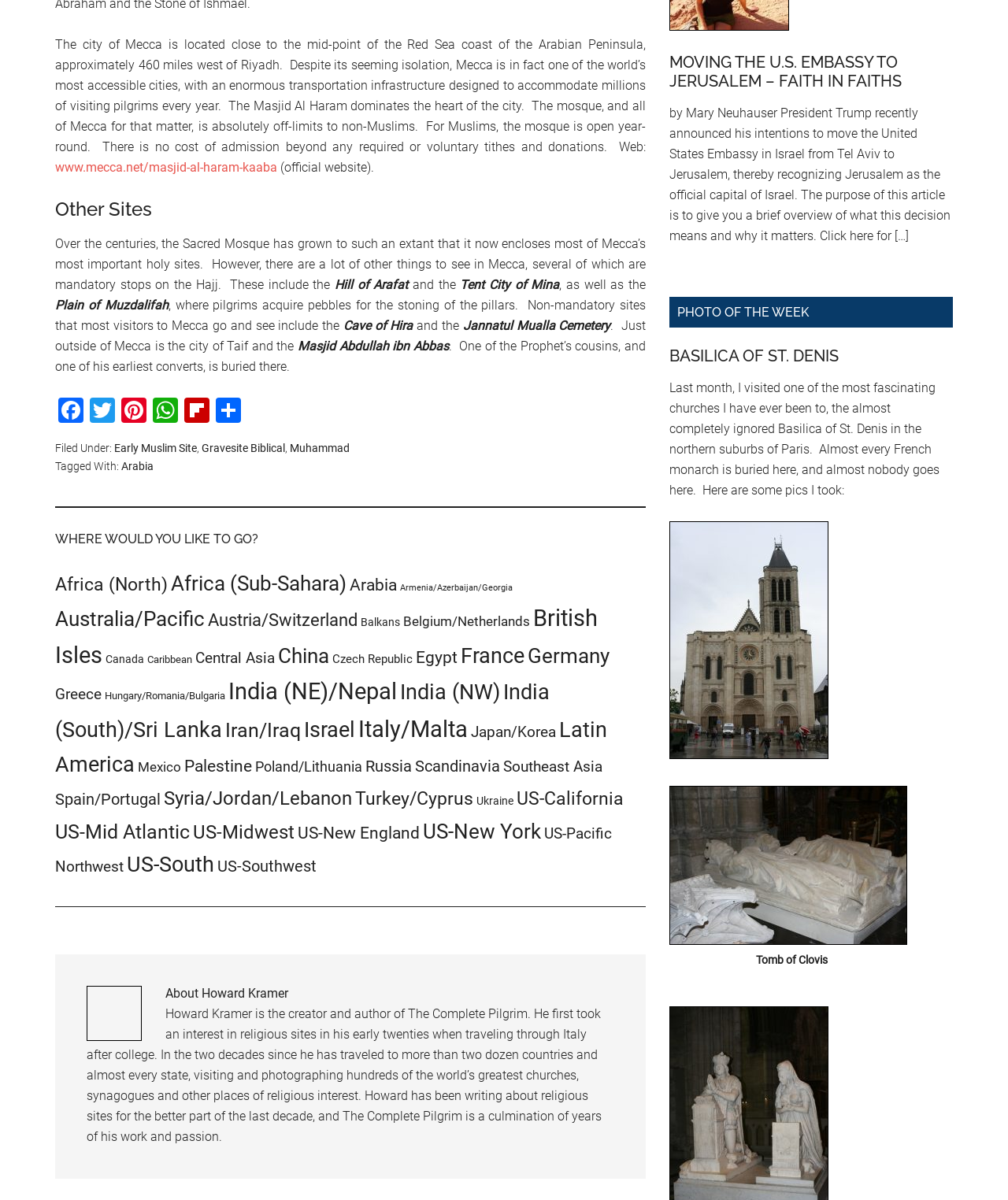Reply to the question with a single word or phrase:
Who is the author of The Complete Pilgrim?

Howard Kramer